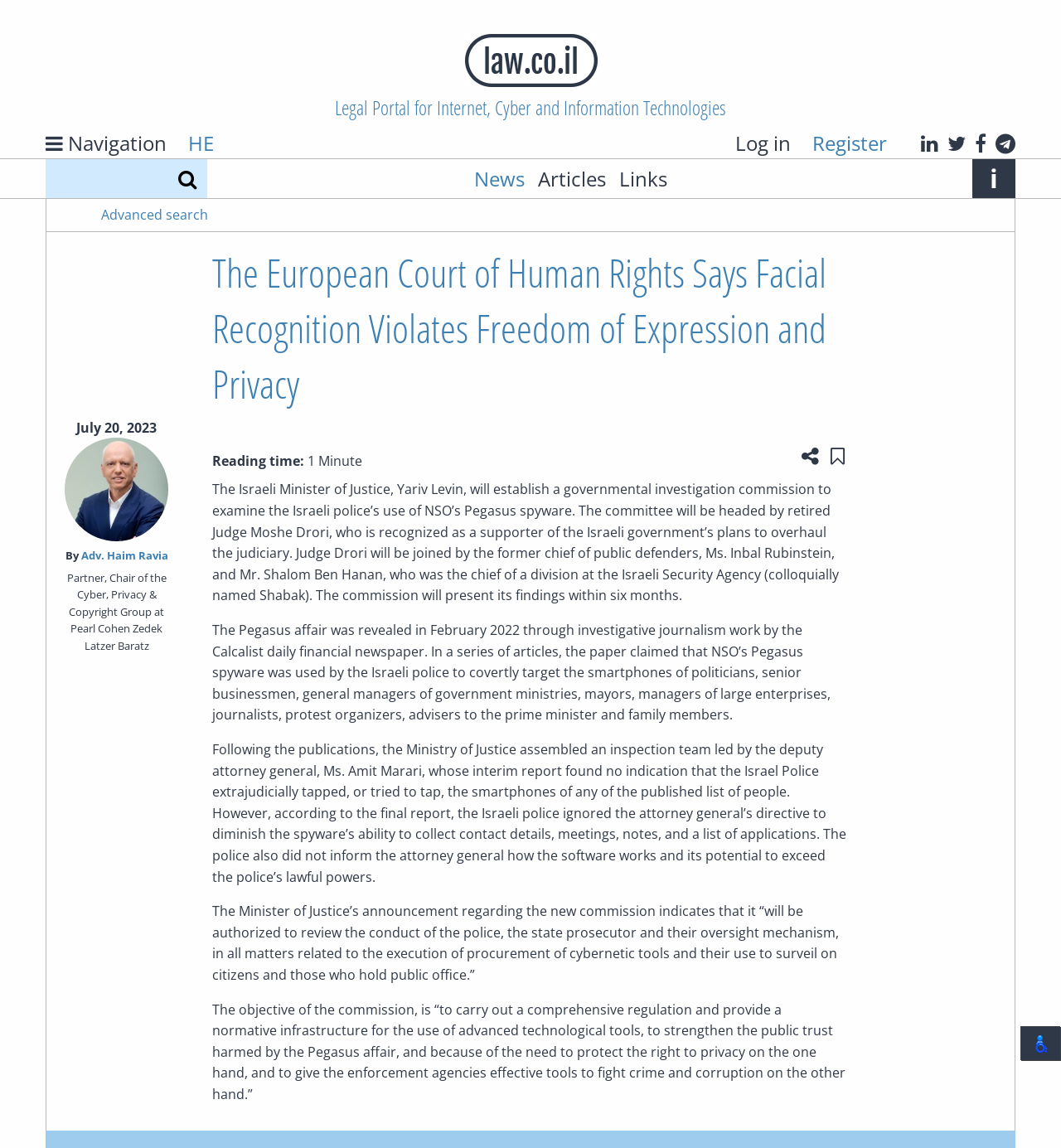Based on the element description: "Log in", identify the UI element and provide its bounding box coordinates. Use four float numbers between 0 and 1, [left, top, right, bottom].

[0.685, 0.112, 0.753, 0.138]